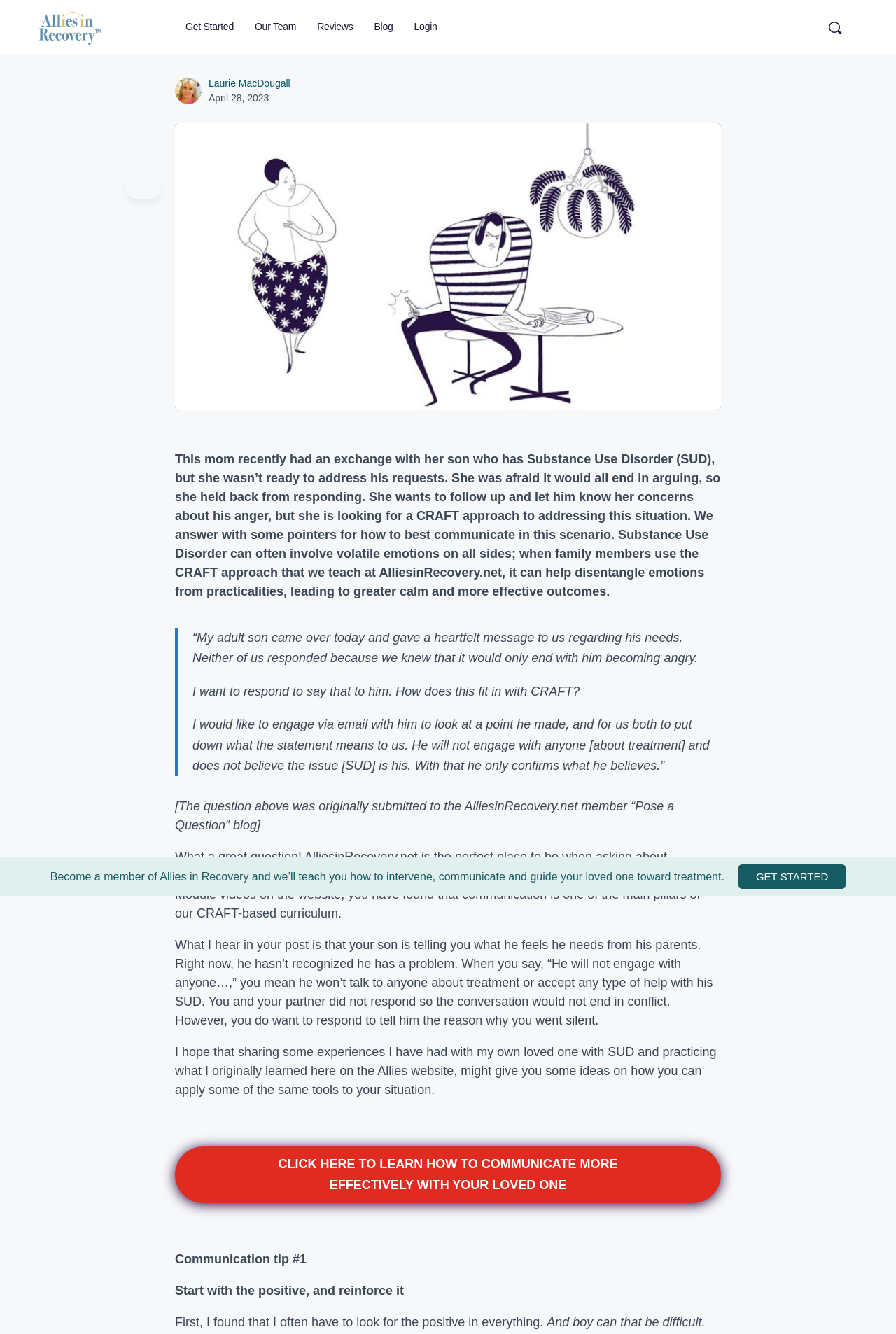Please provide a short answer using a single word or phrase for the question:
What is the main topic of this webpage?

Substance Use Disorder